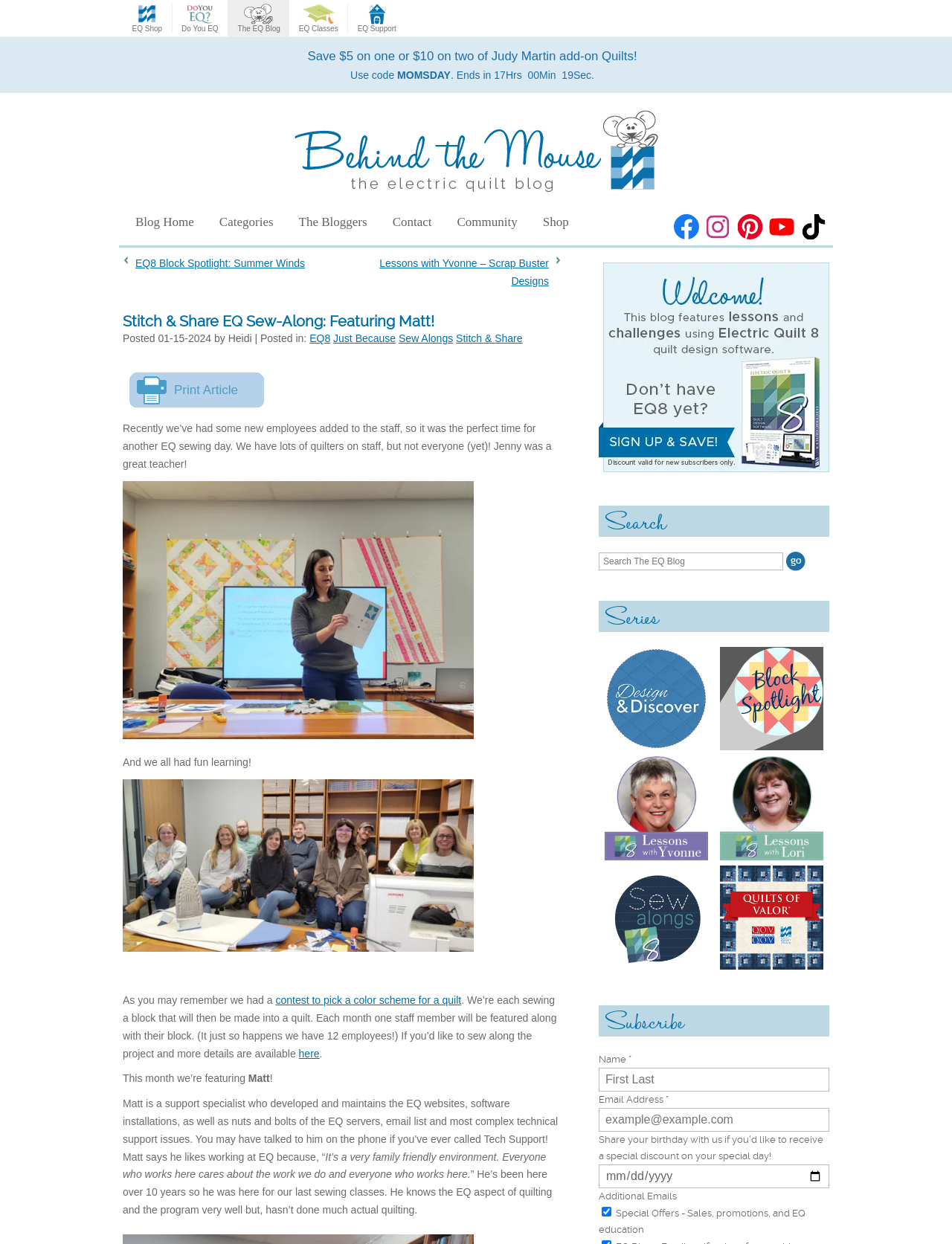What is the purpose of the search box?
From the details in the image, provide a complete and detailed answer to the question.

I found a search box on the webpage with a heading 'Search' and a button 'Search', which suggests that its purpose is to allow users to search the website for specific content.